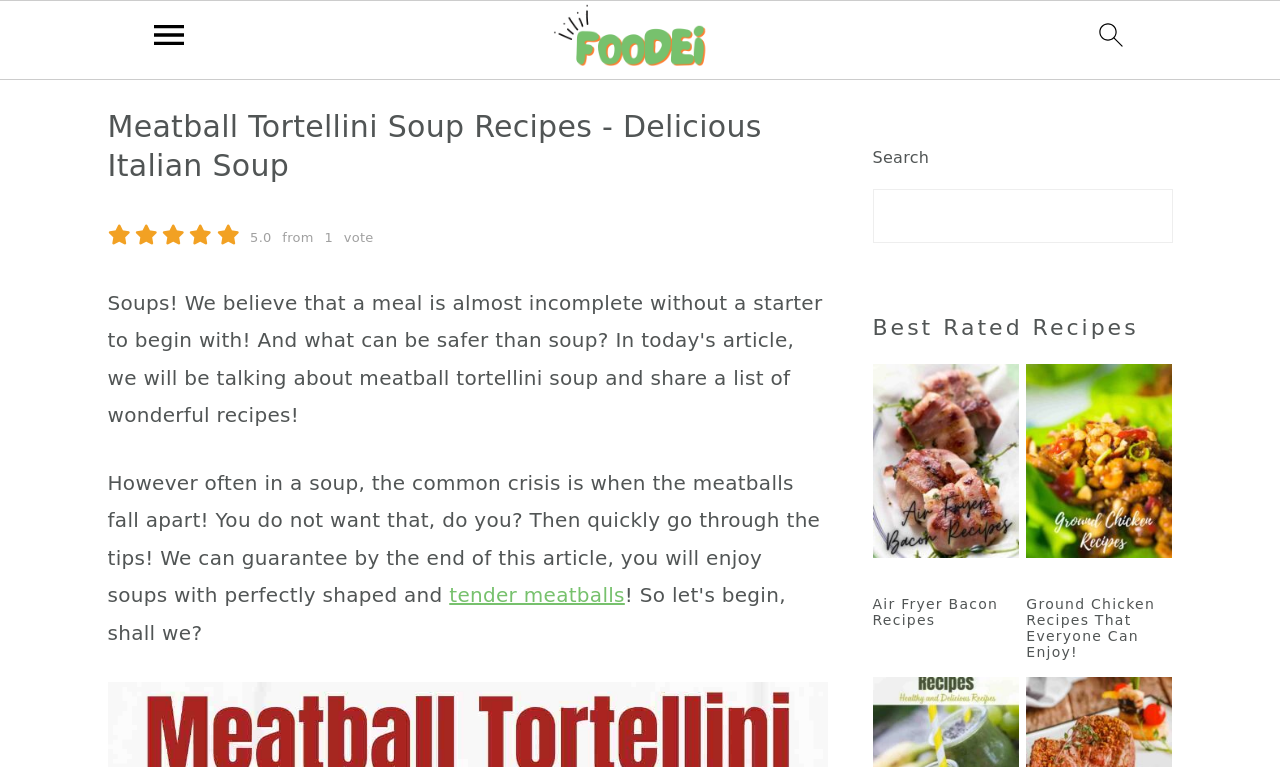Identify the main heading from the webpage and provide its text content.

Meatball Tortellini Soup Recipes - Delicious Italian Soup